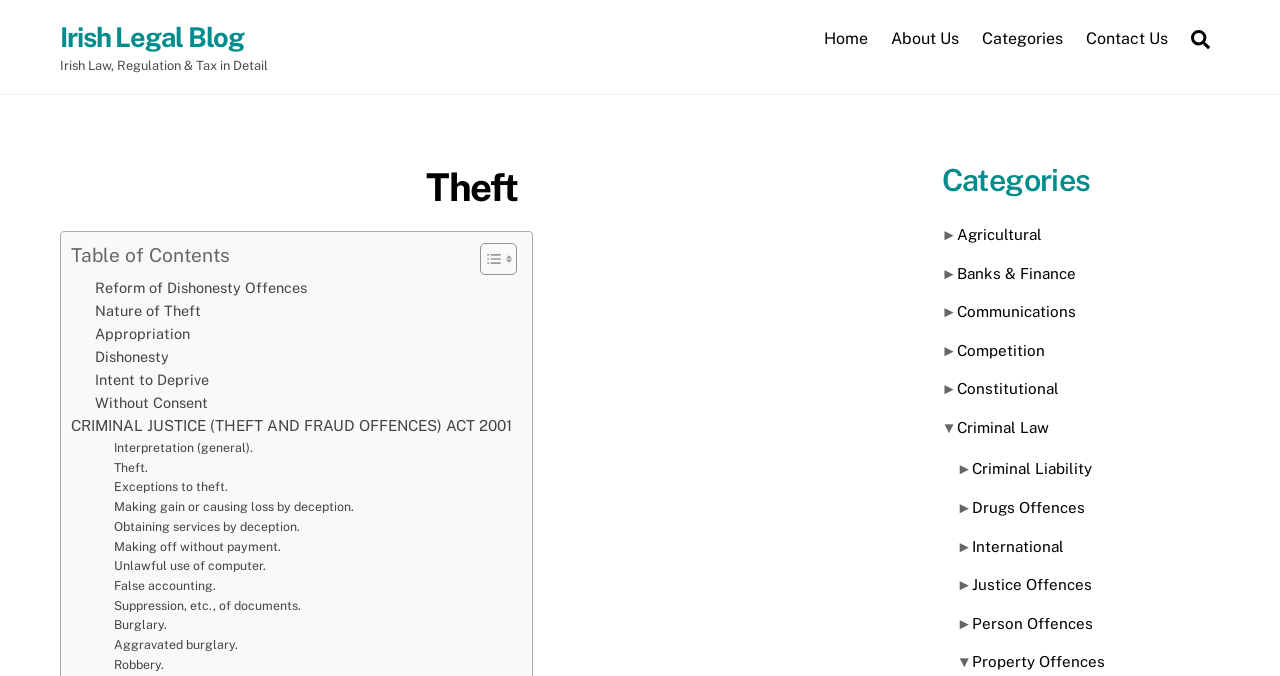Refer to the image and provide an in-depth answer to the question:
What is the main topic of this webpage?

Based on the webpage structure and content, the main topic of this webpage is 'Theft', which is also indicated by the heading 'Theft' on the webpage.